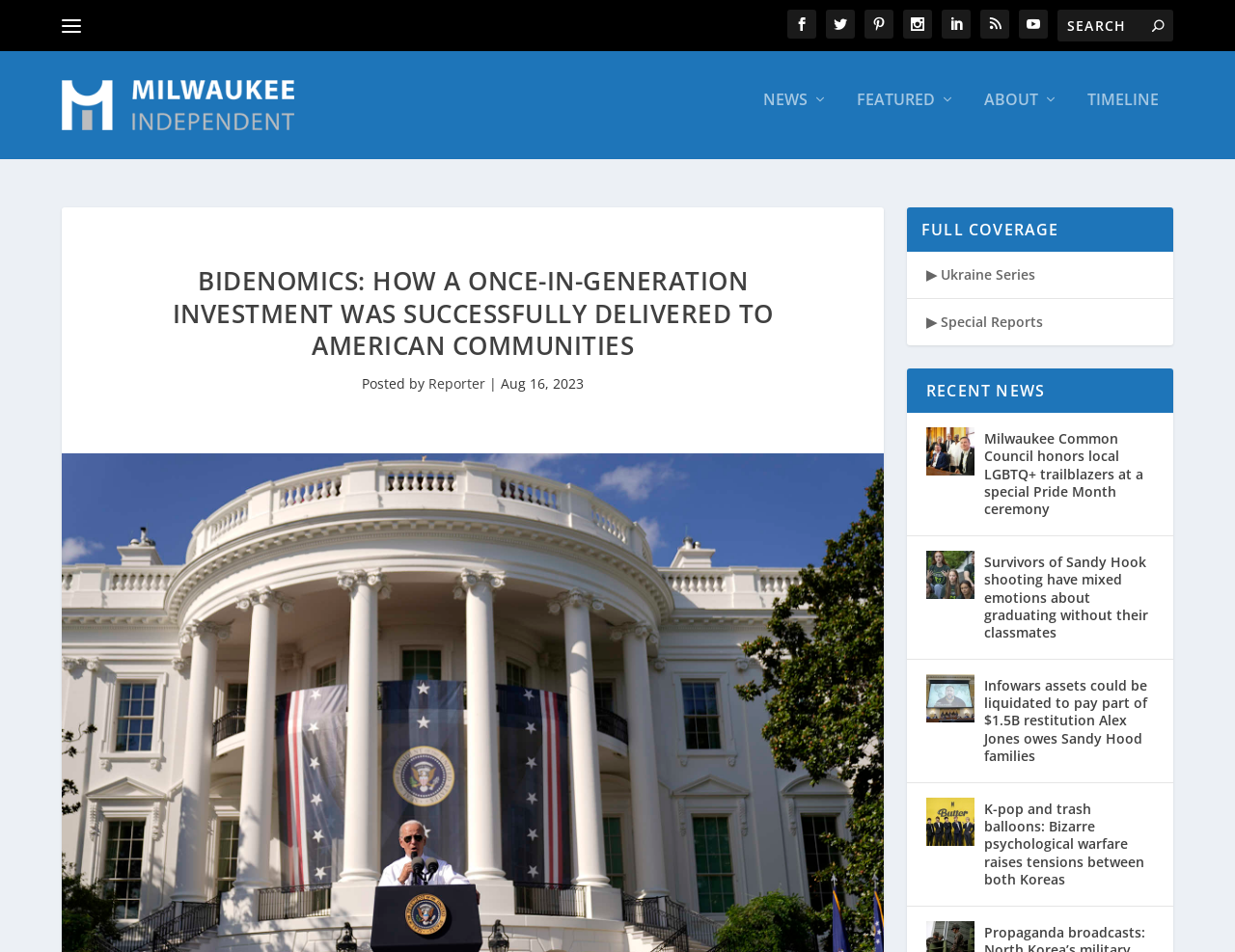Create a detailed summary of all the visual and textual information on the webpage.

The webpage is about the Milwaukee Independent news website, with a focus on the topic "Bidenomics: How a once-in-generation investment was successfully delivered to American communities". 

At the top left, there is a link to the website's homepage, accompanied by an image of the Milwaukee Independent logo. To the right of the logo, there are several social media links represented by icons. 

A search bar is located at the top right, with a searchbox and a button. 

Below the search bar, there are four main navigation links: "NEWS", "FEATURED", "ABOUT", and "TIMELINE". 

The main article title "BIDENOMICS: HOW A ONCE-IN-GENERATION INVESTMENT WAS SUCCESSFULLY DELIVERED TO AMERICAN COMMUNITIES" is prominently displayed, followed by information about the author and the publication date. 

The webpage is divided into three sections: "FULL COVERAGE", "RECENT NEWS", and a list of news articles. 

In the "FULL COVERAGE" section, there are two links to special reports, "Ukraine Series" and "Special Reports". 

The "RECENT NEWS" section features a list of news articles, each with a title, an image, and a brief summary. The articles include topics such as local LGBTQ+ trailblazers, the Sandy Hook shooting, Alex Jones' restitution, and tensions between North and South Korea.